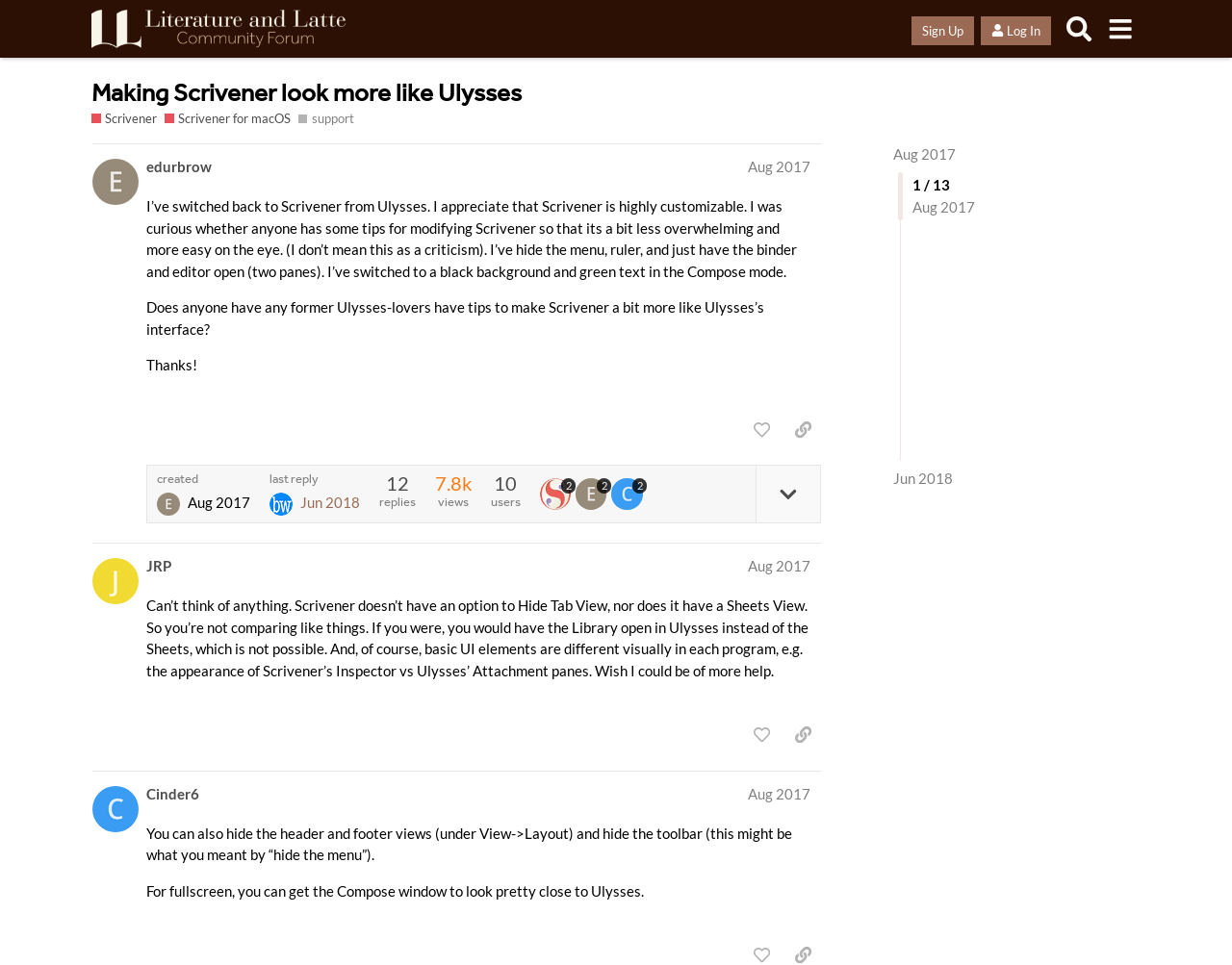What is the date of the last reply?
Answer the question with a detailed and thorough explanation.

I found the answer by looking at the region corresponding to the last reply, where I saw a link with the text 'Jun 2018', which is likely the date of the last reply.